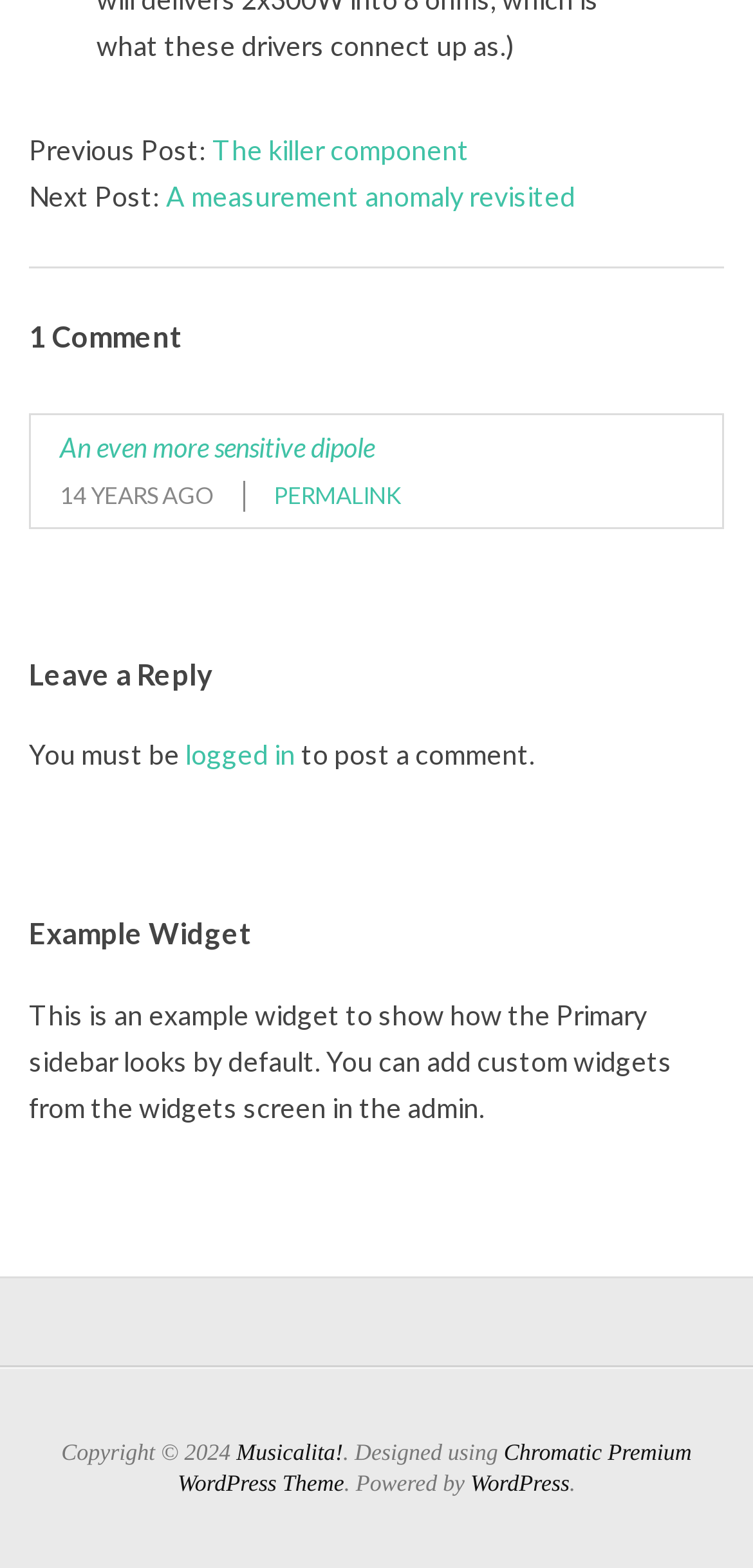Pinpoint the bounding box coordinates of the area that must be clicked to complete this instruction: "View previous post".

[0.282, 0.085, 0.623, 0.106]